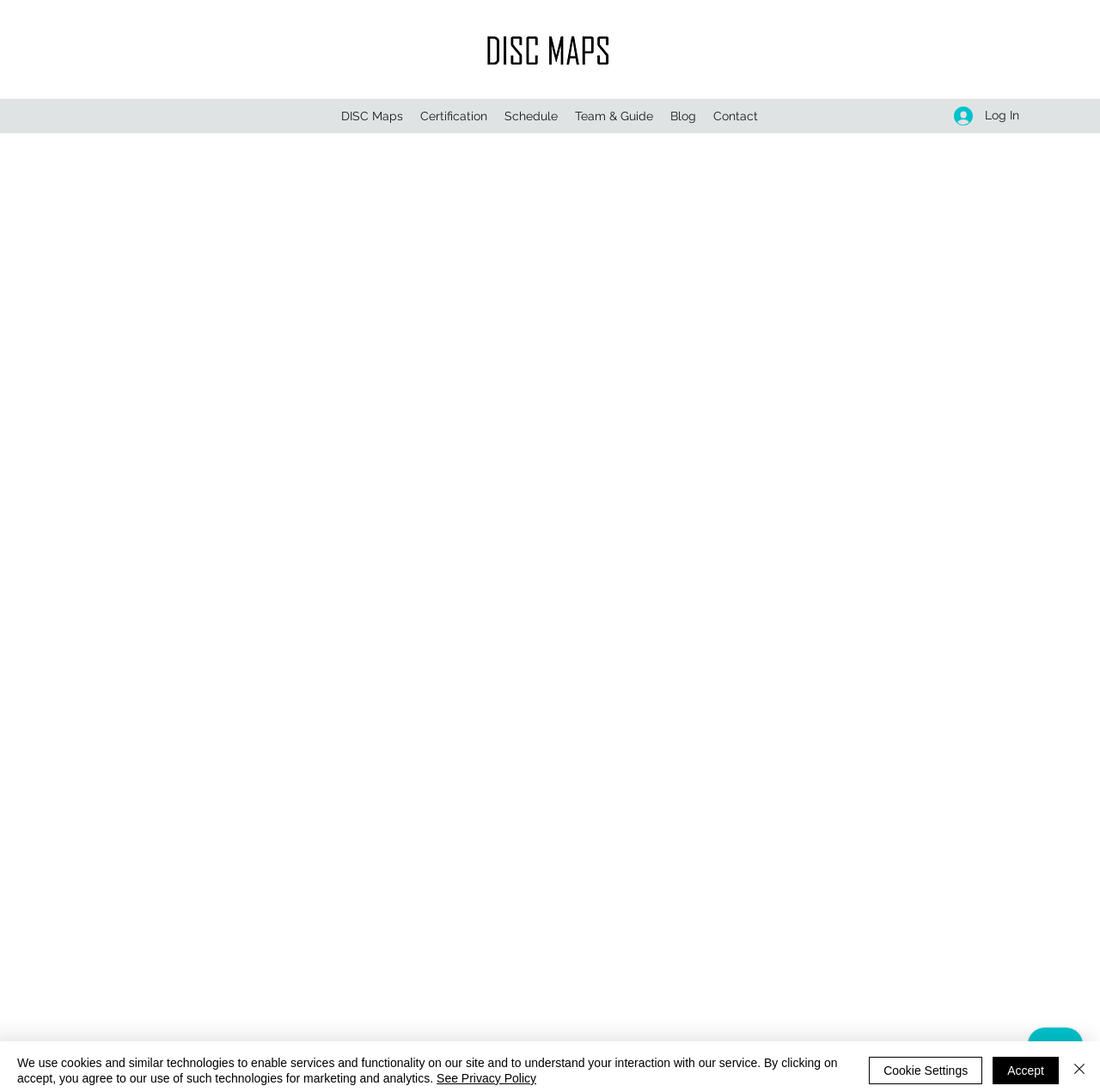Offer a detailed explanation of the webpage layout and contents.

The webpage is about personal development and wellness, specifically focused on rebooting oneself. At the top left, there is a logo of DISC Maps, a temp logo-wide image. Below the logo, there is a navigation menu labeled "Site" that contains six links: "DISC Maps", "Certification", "Schedule", "Team & Guide", "Blog", and "Contact". These links are positioned horizontally, with "DISC Maps" on the left and "Contact" on the right.

On the top right, there is a "Log In" button accompanied by a small image. At the bottom of the page, there is a section related to privacy policy, with a link to "See Privacy Policy" and three buttons: "Accept", "Cookie Settings", and "Close". The "Close" button has a small image of a close icon.

The overall content of the webpage seems to be promoting a webinar focused on personal growth and wellness, as indicated by the meta description. However, the accessibility tree does not provide further details about the webinar content.